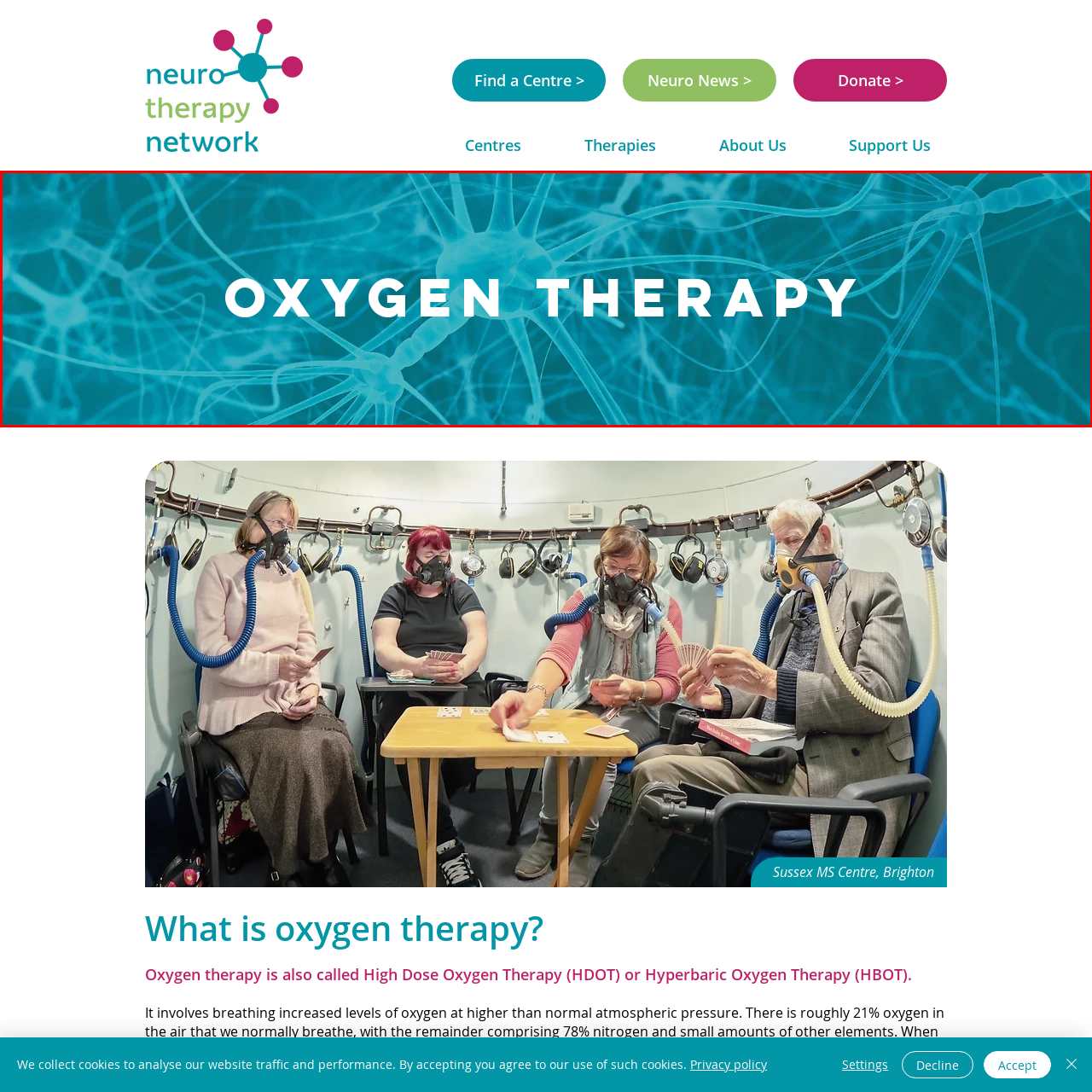Elaborate on the scene depicted within the red bounding box in the image.

The image features a captivating and abstract background representing neural networks, depicted with intricate lines and structures in a soft turquoise hue. Boldly overlaying this visual is the text "OXYGEN THERAPY," rendered in a striking white font, emphasizing the significance of this therapeutic intervention. This combination of visual elements conveys a sense of innovation and the scientific foundation behind oxygen therapy, which plays a crucial role in various medical treatments, especially for conditions like multiple sclerosis. The design seamlessly blends aesthetic appeal with informative purpose, inviting viewers to delve deeper into the concept of oxygen therapy and its benefits.